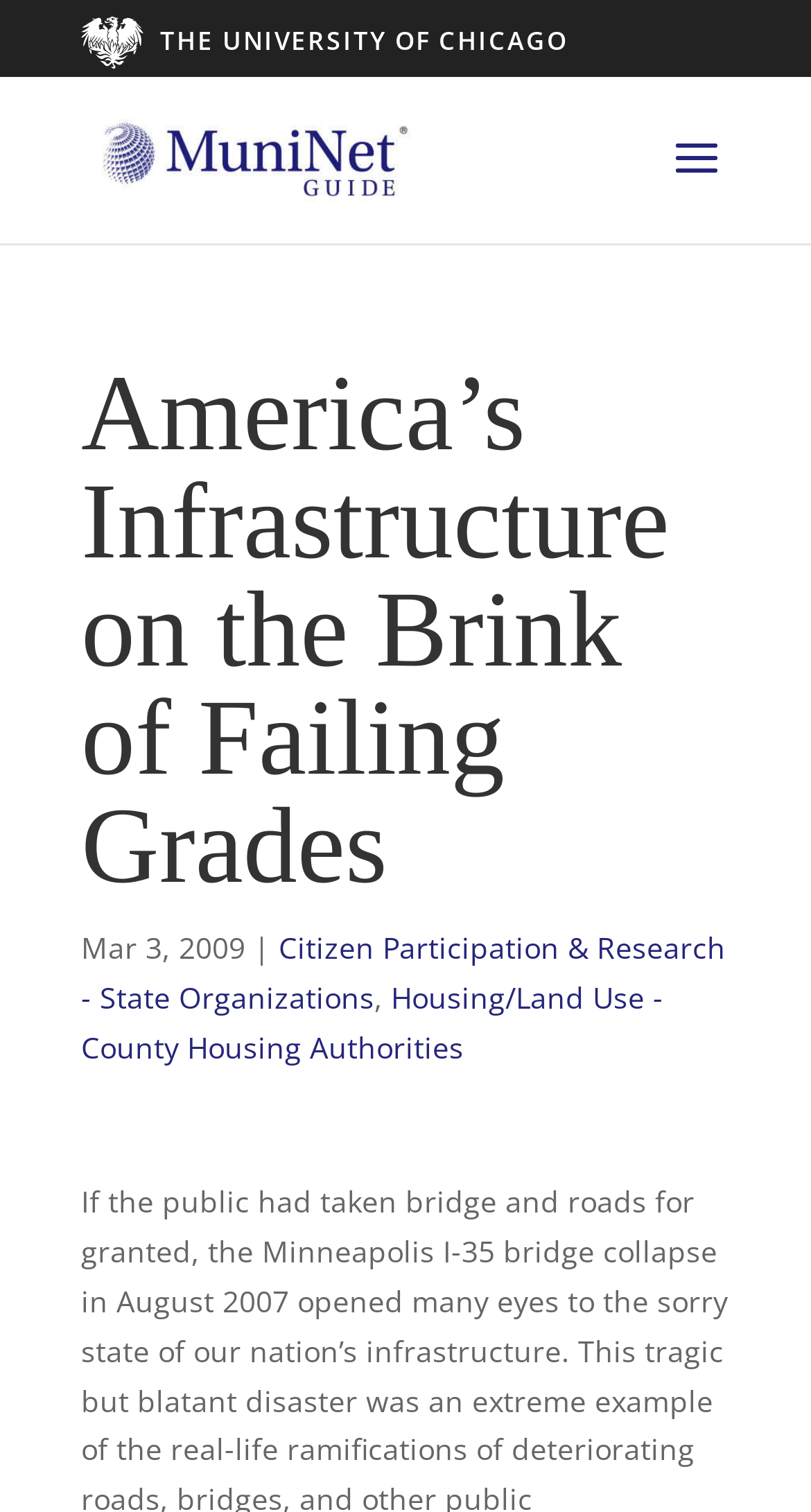What is the category of the link 'Housing/Land Use - County Housing Authorities'?
Using the image as a reference, answer the question in detail.

I found the category of the link 'Housing/Land Use - County Housing Authorities' by looking at the text of the link element, which starts with 'Housing/Land Use'.